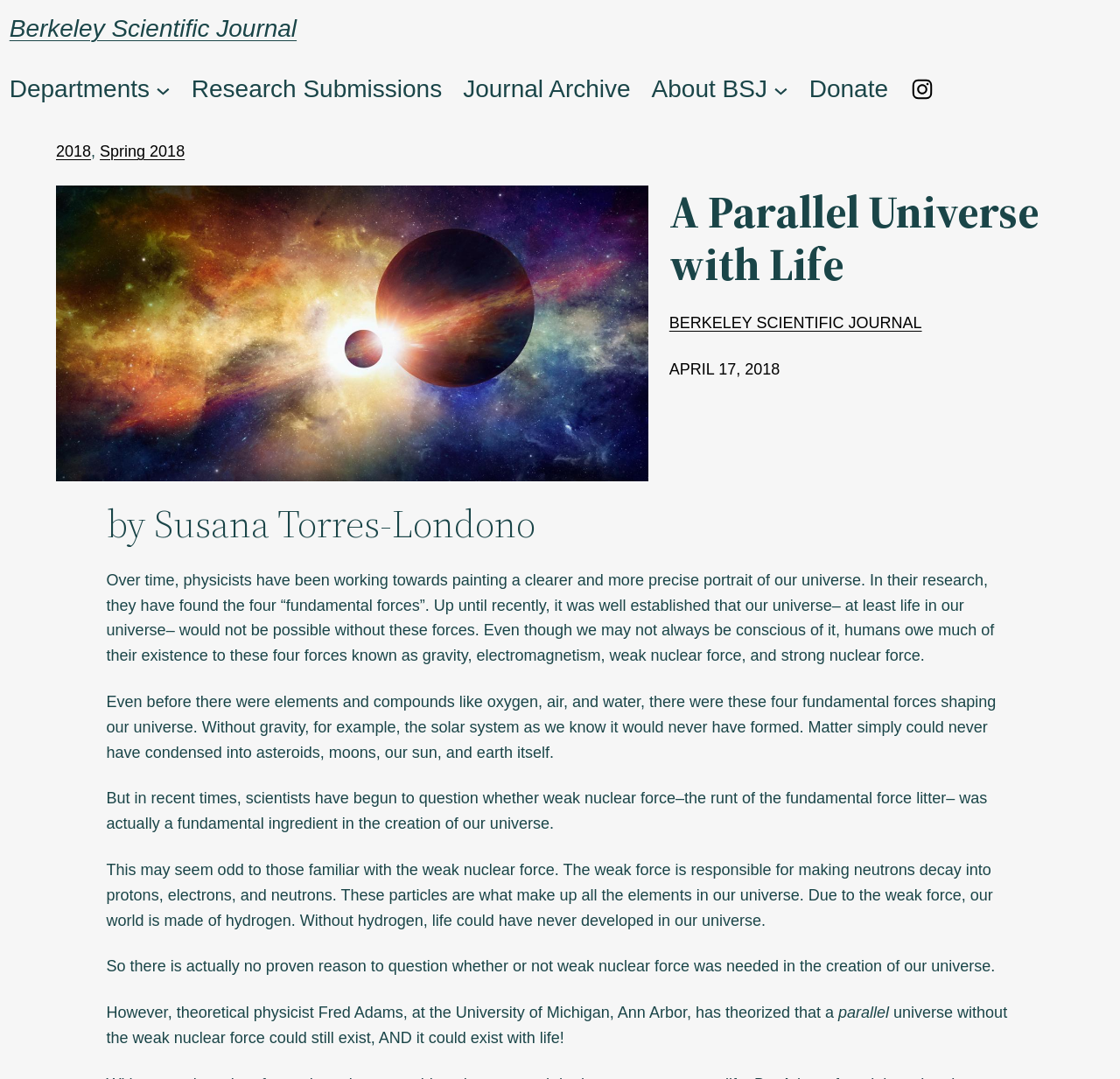What is the role of the weak nuclear force in the creation of our universe?
We need a detailed and meticulous answer to the question.

According to the article, the weak nuclear force is responsible for making neutrons decay into protons, electrons, and neutrons, which are the particles that make up all the elements in our universe.